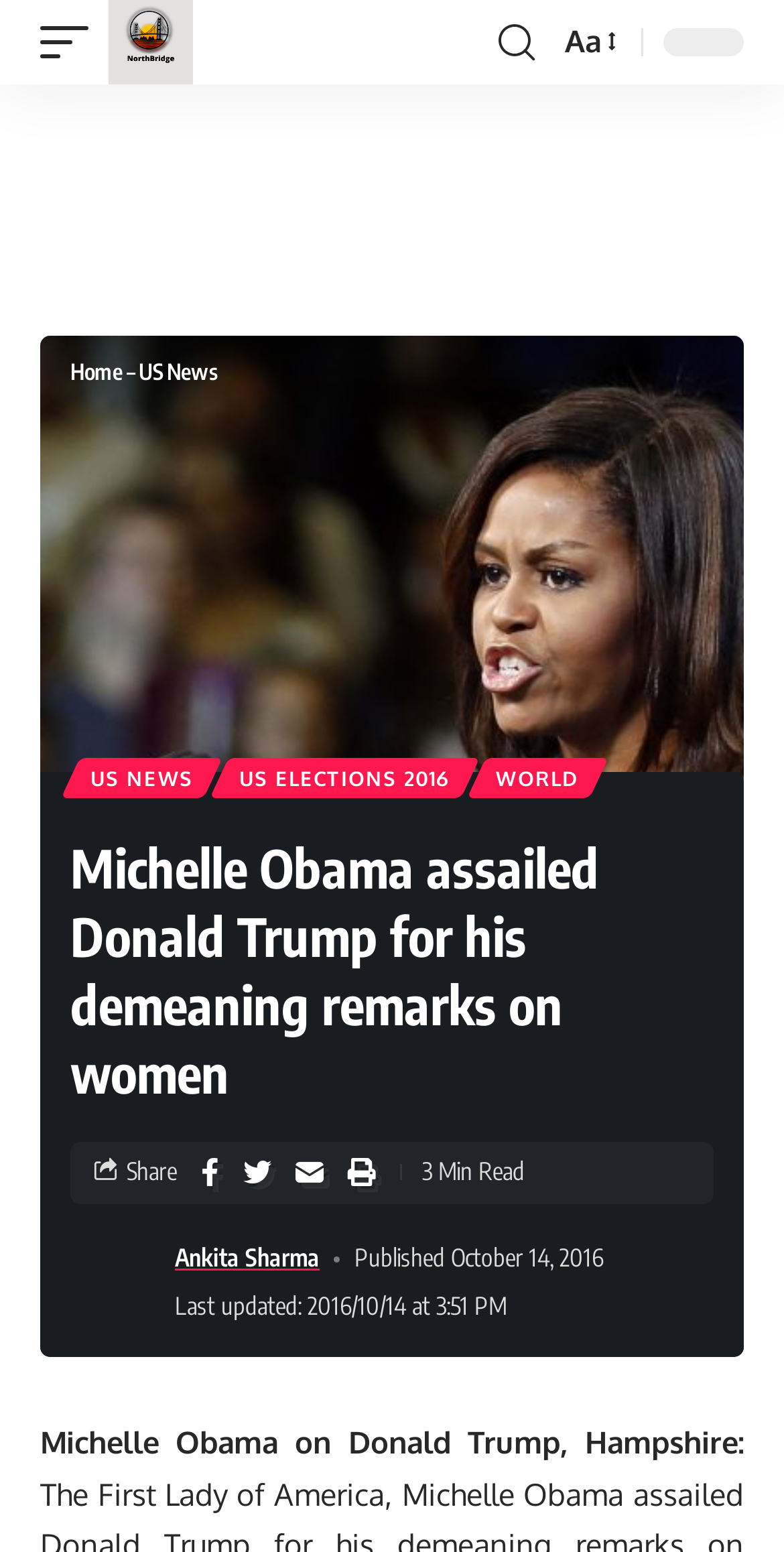Could you highlight the region that needs to be clicked to execute the instruction: "Go to the US News page"?

[0.177, 0.231, 0.277, 0.248]